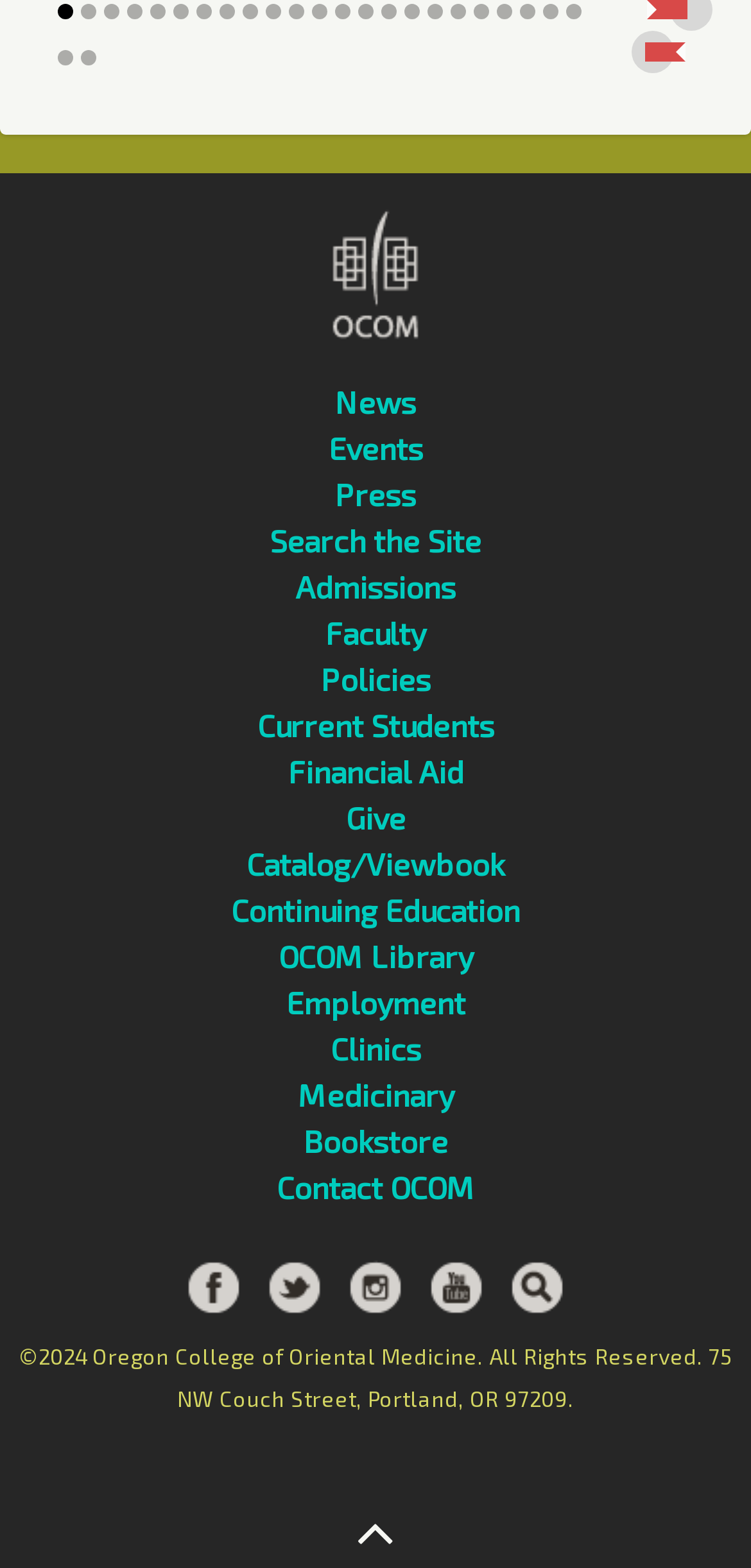Please determine the bounding box coordinates of the section I need to click to accomplish this instruction: "Go to home page".

None